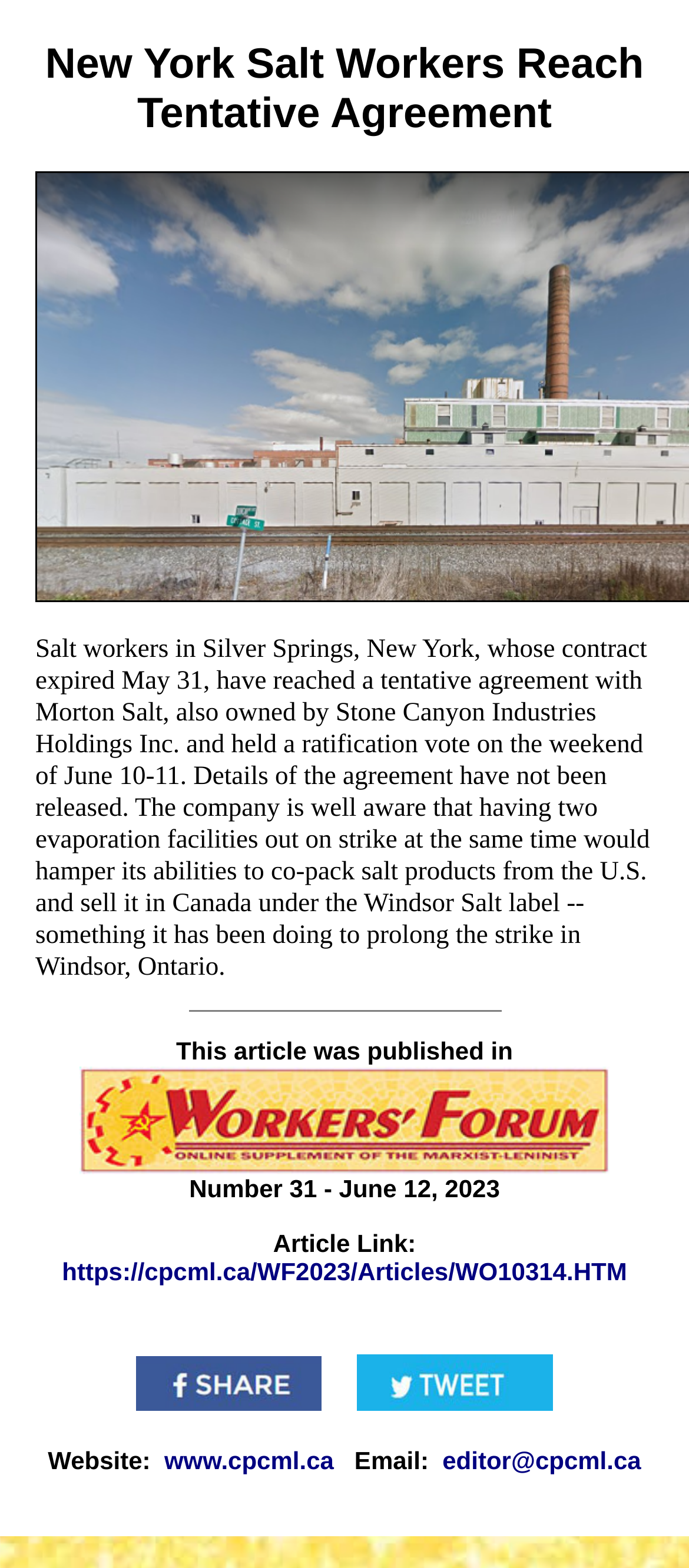Please find the bounding box for the UI element described by: "editor@cpcml.ca".

[0.642, 0.923, 0.93, 0.941]